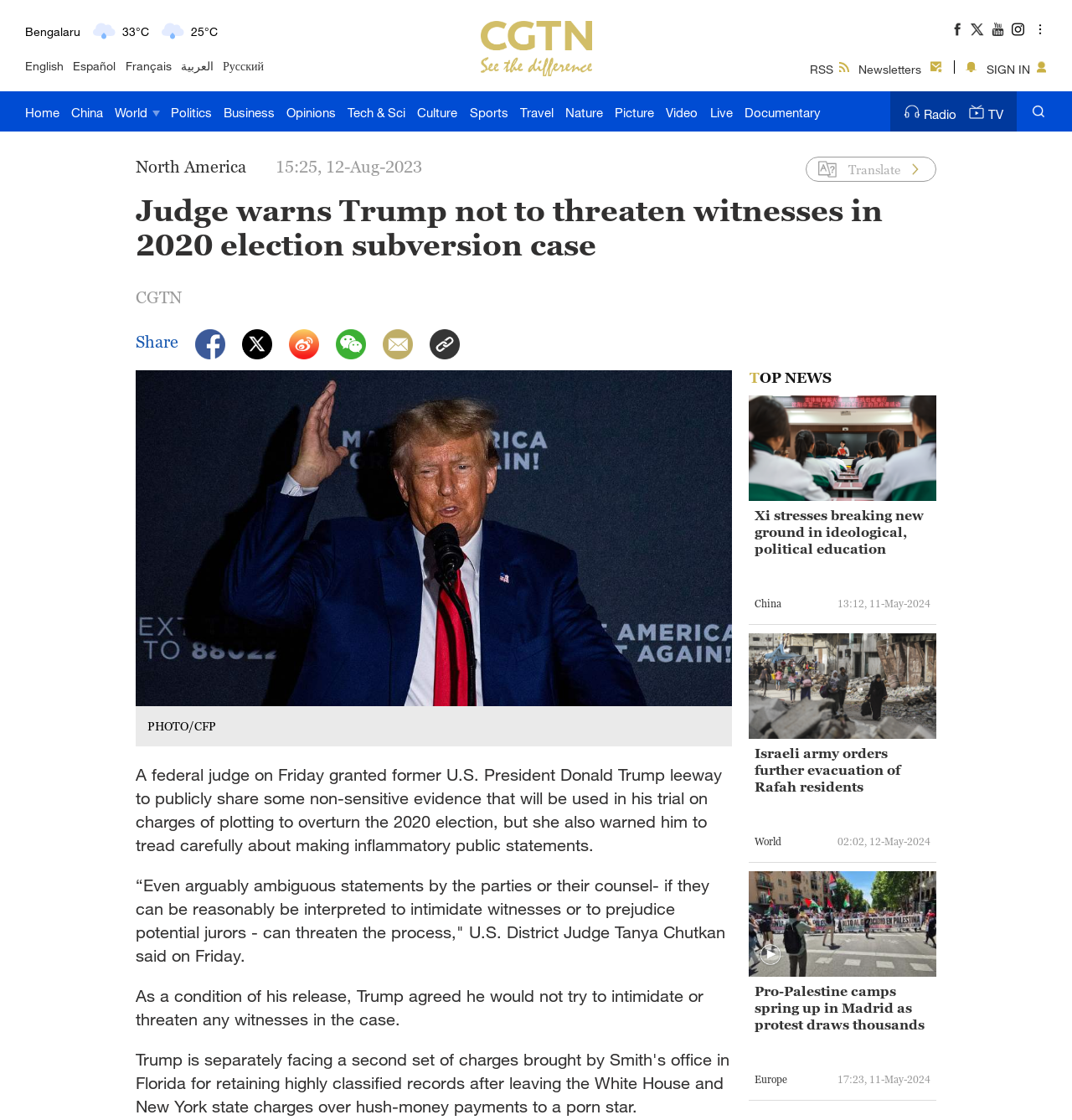Using the information shown in the image, answer the question with as much detail as possible: What languages can I switch to on this webpage?

I found the answer by looking at the language selection section of the webpage, where it provides links to switch to different languages. The available languages are English, Español, Français, العربية, and Русский.